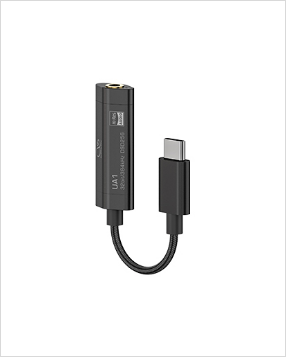Can you give a detailed response to the following question using the information from the image? What type of connector is used for compatibility with various devices?

According to the caption, the device has a USB-C connector on one end, which is used for easy compatibility with various devices.